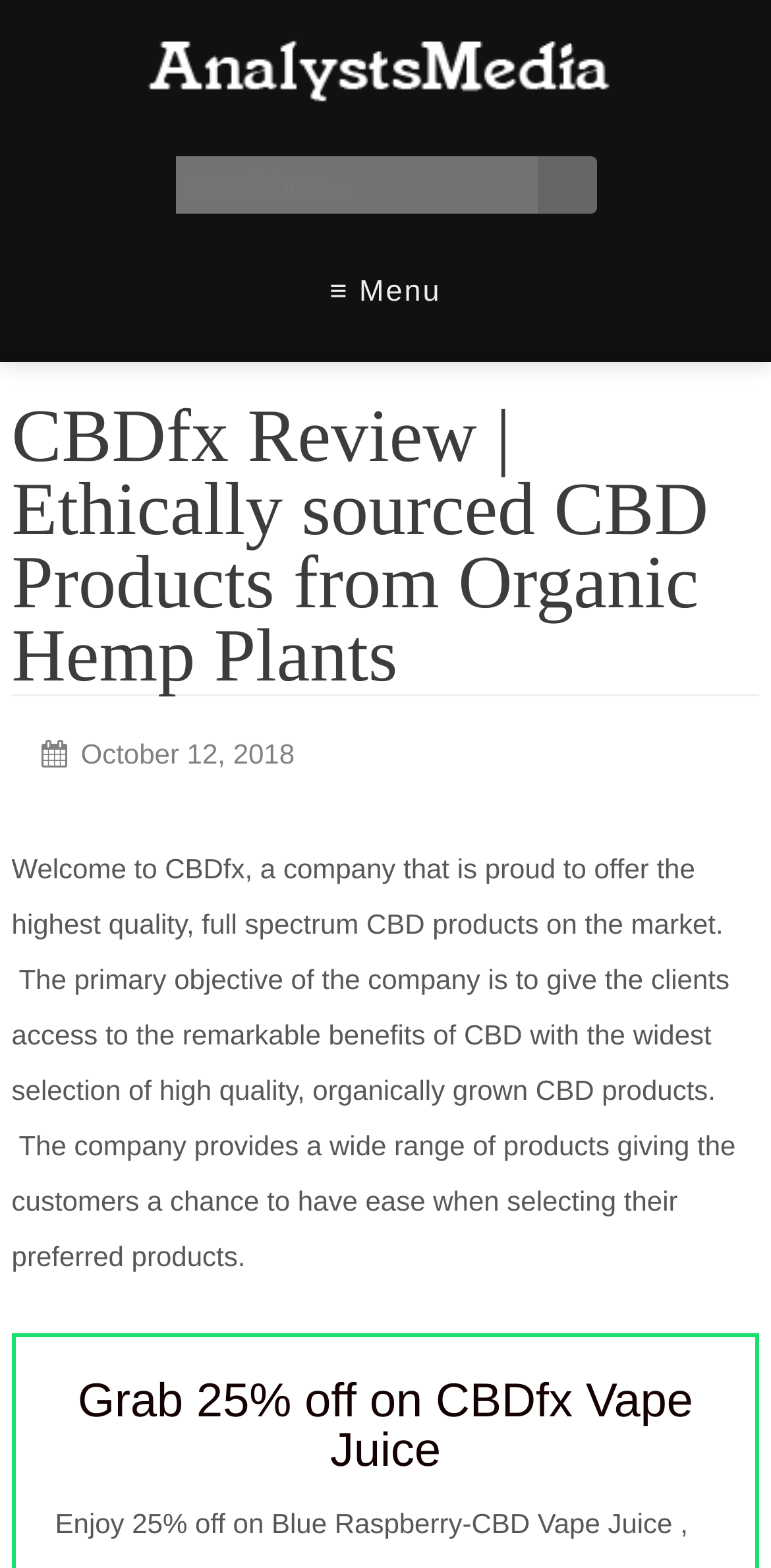Given the description "value="submit"", provide the bounding box coordinates of the corresponding UI element.

[0.696, 0.1, 0.773, 0.136]